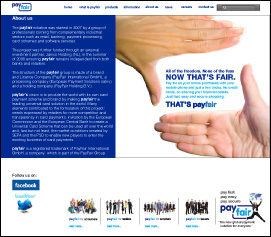Respond to the question below with a single word or phrase: What market does Payfair cater to?

European